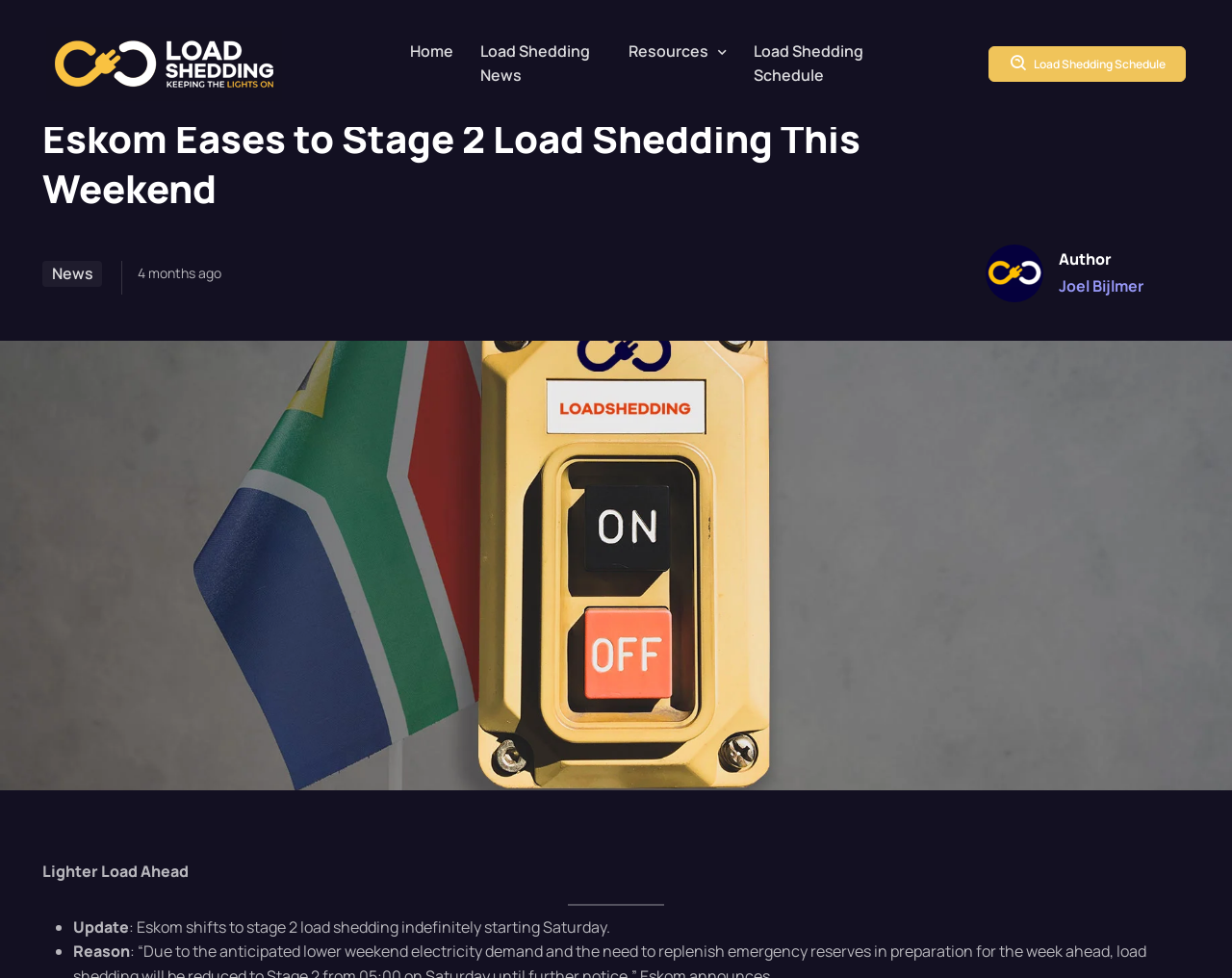Given the description "News", determine the bounding box of the corresponding UI element.

[0.034, 0.267, 0.083, 0.293]